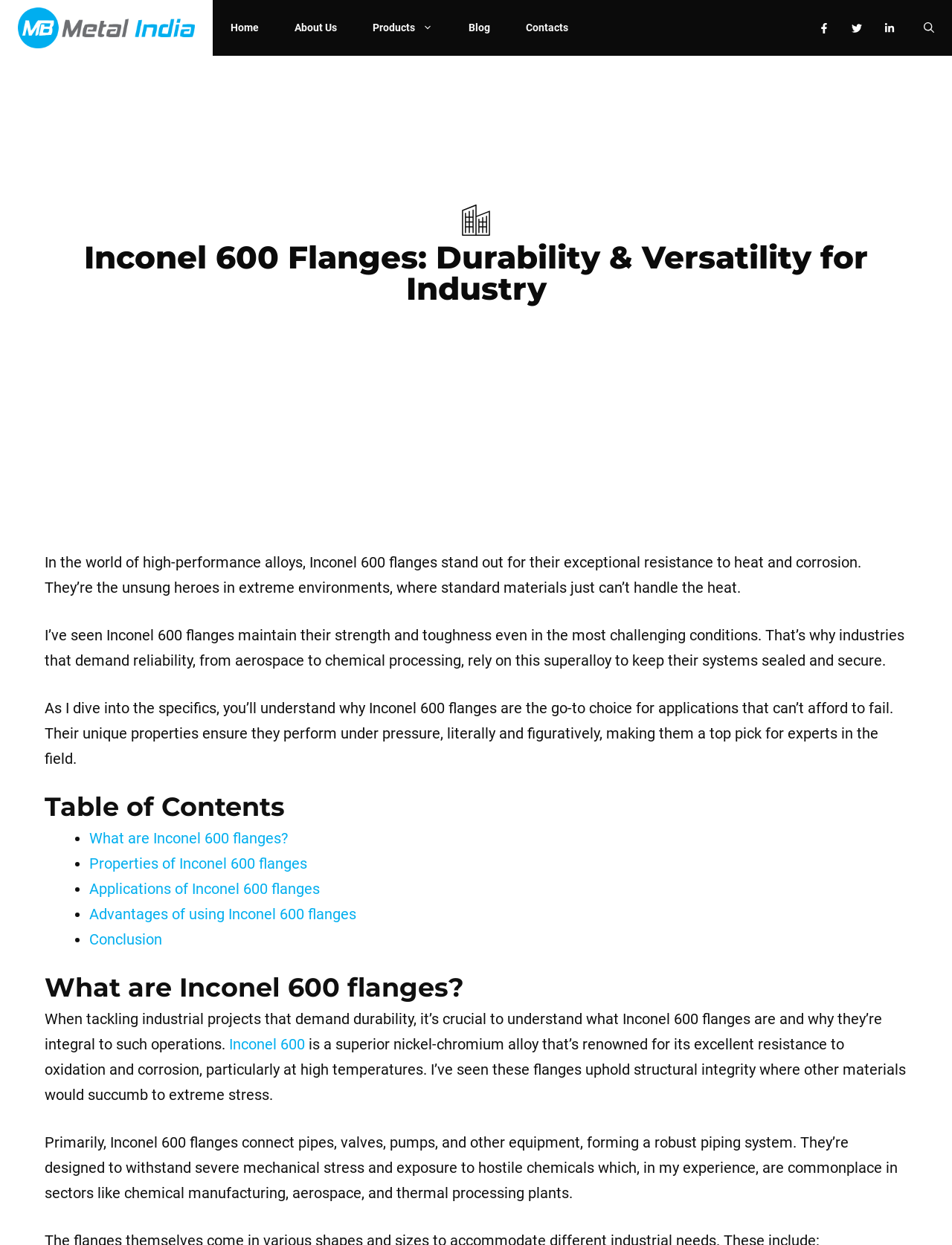Using the information in the image, give a comprehensive answer to the question: 
What are some industries that rely on Inconel 600 flanges?

The webpage mentions that industries that demand reliability, from aerospace to chemical processing, rely on Inconel 600 flanges to keep their systems sealed and secure.